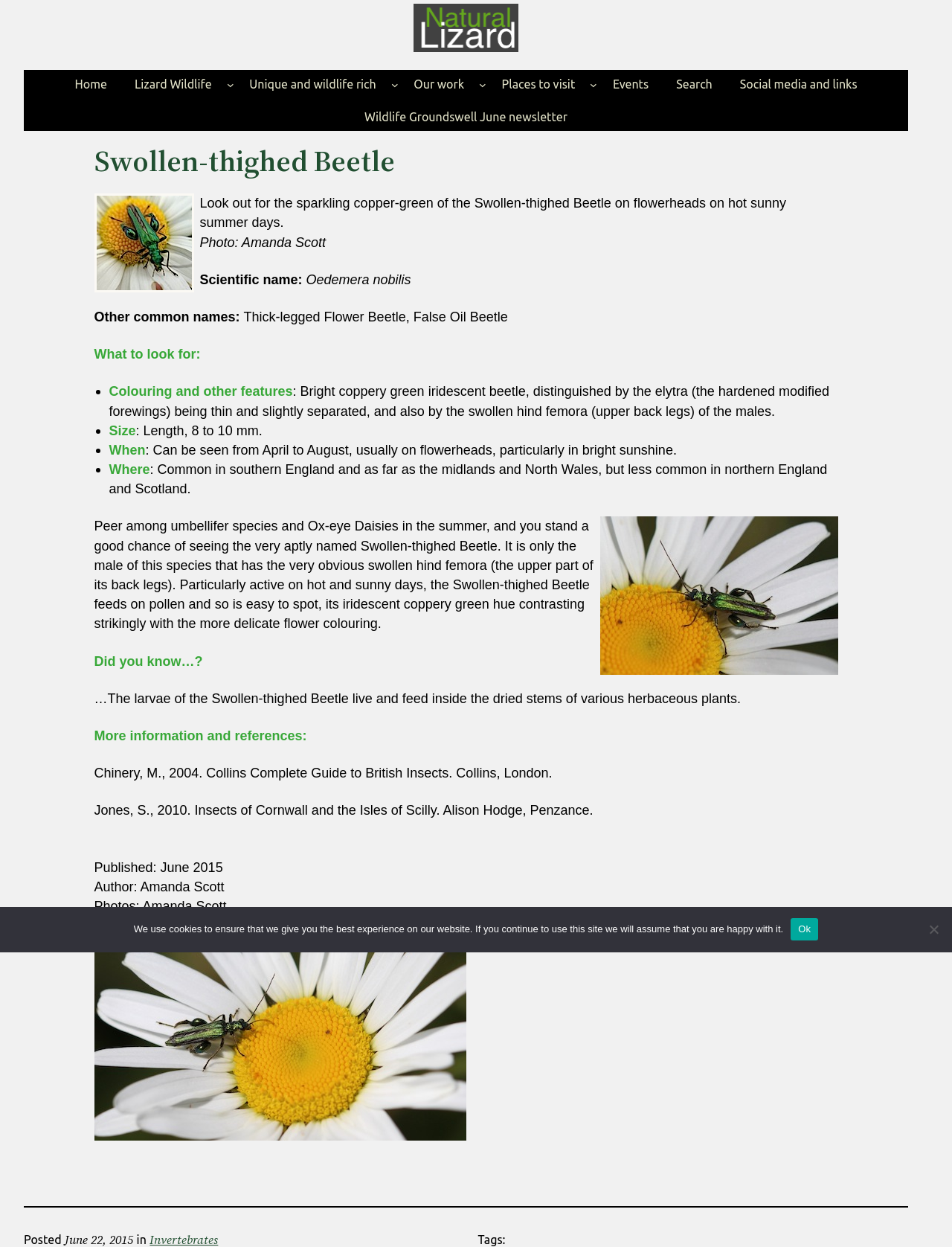Analyze the image and answer the question with as much detail as possible: 
What does the Swollen-thighed Beetle feed on?

The webpage states that the Swollen-thighed Beetle 'feeds on pollen and so is easy to spot'.